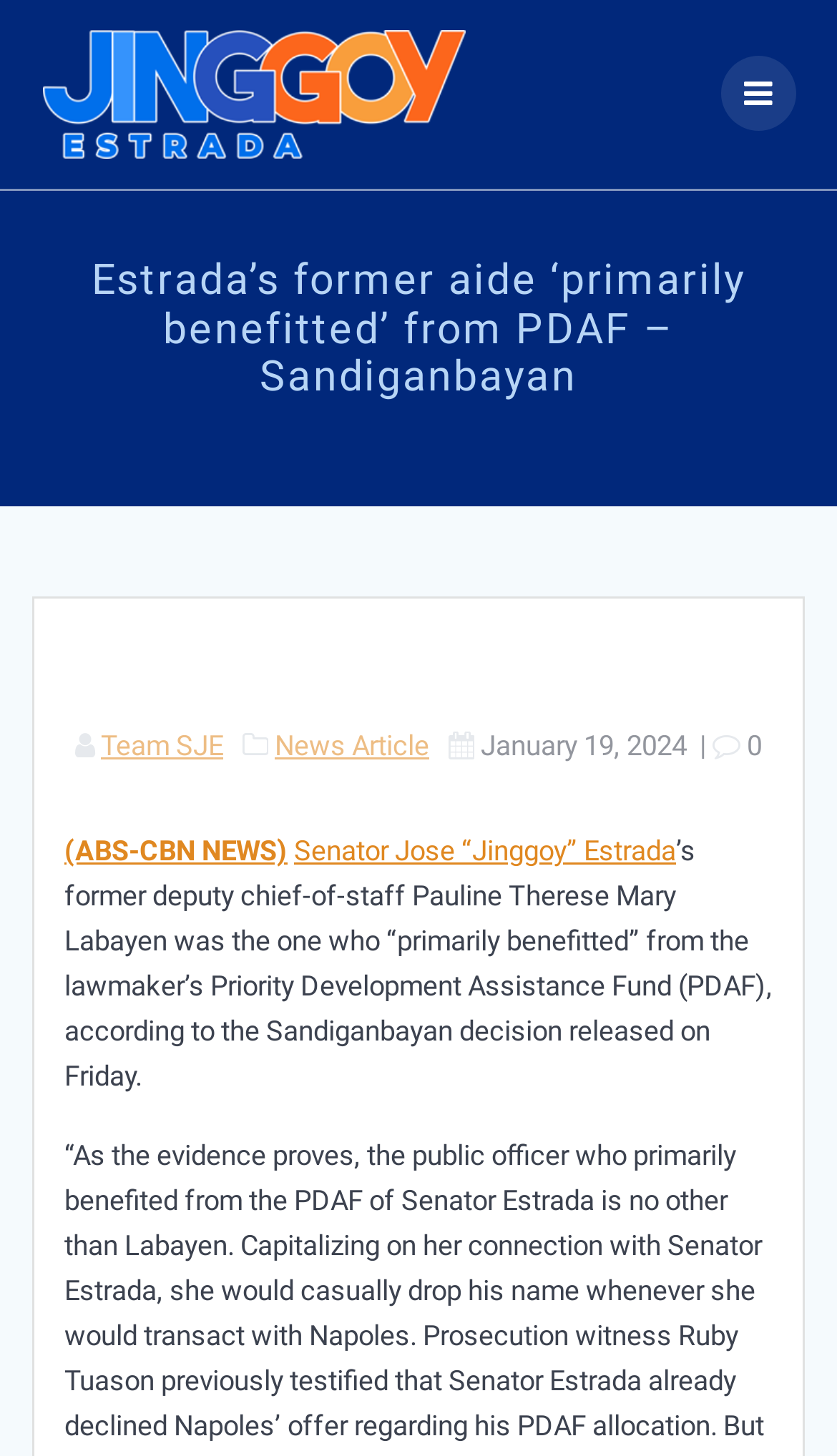Who is the former aide mentioned in the article?
From the screenshot, provide a brief answer in one word or phrase.

Pauline Therese Mary Labayen